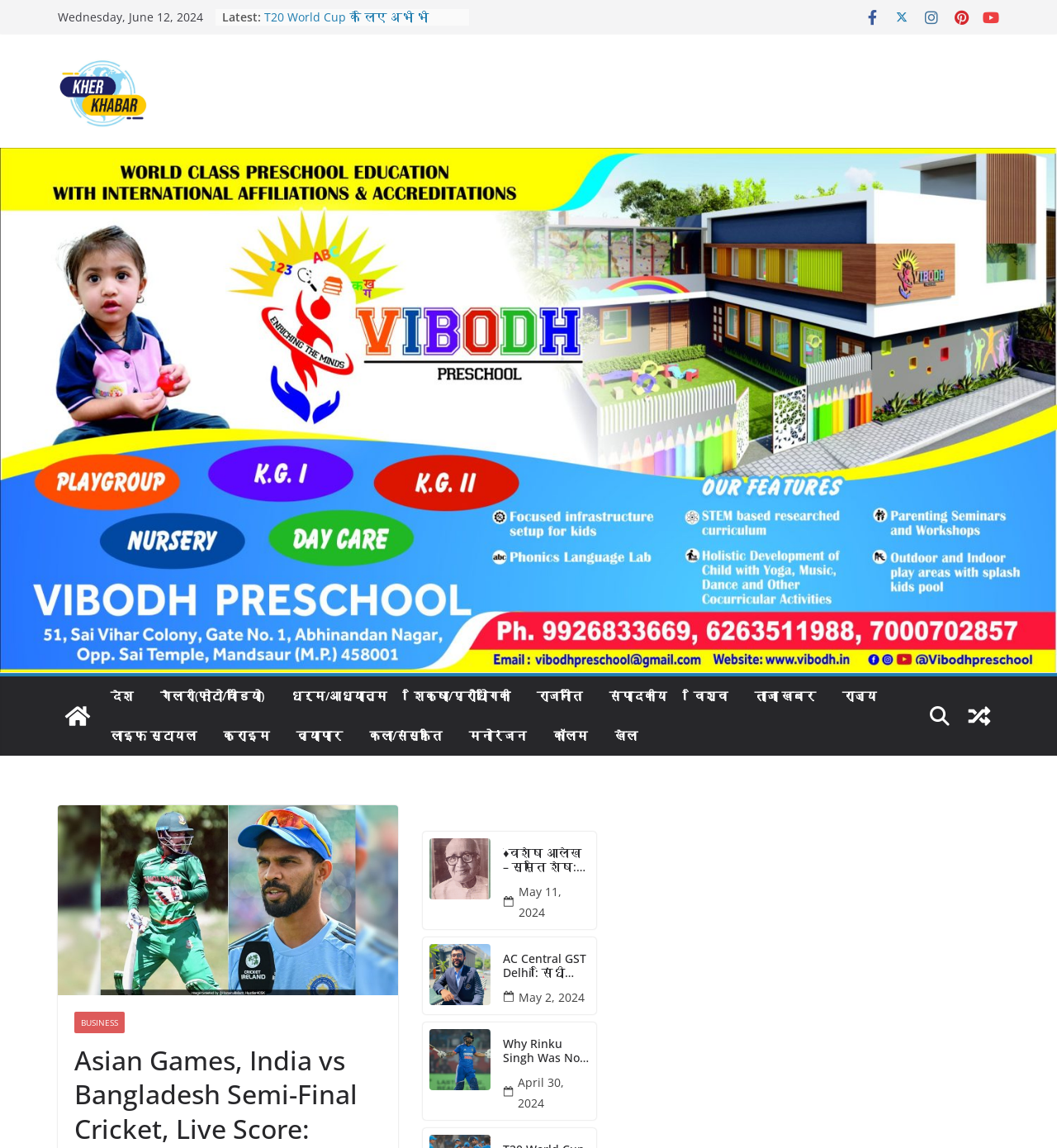Describe the entire webpage, focusing on both content and design.

This webpage appears to be a news website, with a focus on Asian Games 2023 and cricket news. At the top, there is a date display showing "Wednesday, June 12, 2024". Below that, there is a section with a heading "Latest:" followed by a list of news articles, each represented by a bullet point and a brief summary. The articles seem to be a mix of sports news, including cricket and T20 World Cup, as well as other topics like politics and education.

To the right of the latest news section, there are several icons, possibly representing social media links or other website features. Below these icons, there is a section with a series of links, each labeled with a category such as "देश" (country), "गैलरी(फ़ोटो/वीडियो)" (gallery), and "राजनीति" (politics).

The main content of the webpage appears to be a news article about the Asian Games 2023, with a heading "Asian Games, India vs Bangladesh Semi-Final Cricket, Live Score: Team India Wins Toss, Opt To Bowl vs Bangladesh | Asian Games News". The article is accompanied by an image, and there are several links and headings below it, possibly representing related news articles or further reading.

Further down the page, there are several more news articles, each with a heading, image, and brief summary. These articles appear to be a mix of sports news, including cricket and T20 World Cup, as well as other topics like politics and education. Each article has a date stamp, ranging from April 30, 2024, to May 11, 2024.